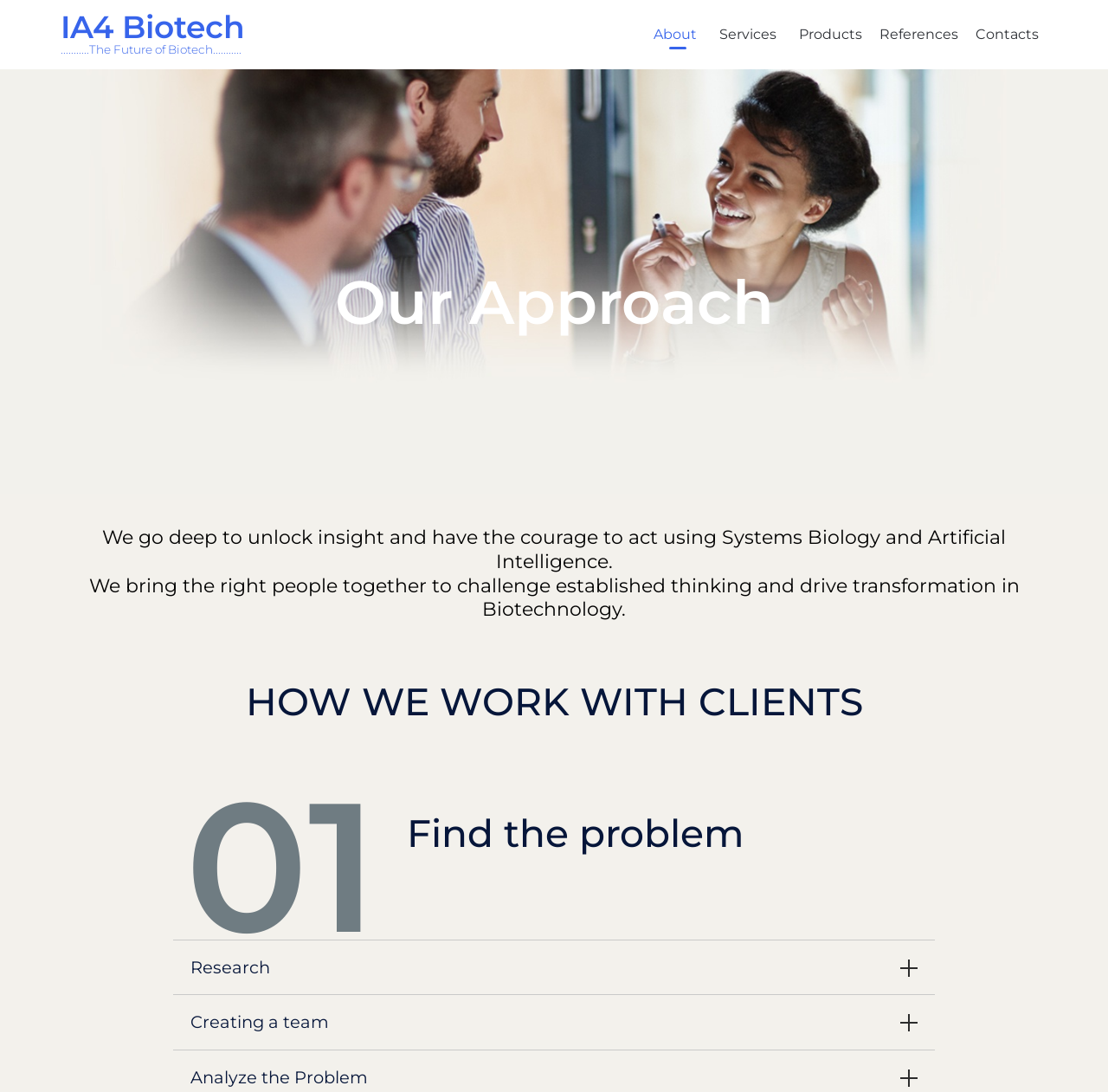Extract the bounding box coordinates for the HTML element that matches this description: "IA4 Biotech". The coordinates should be four float numbers between 0 and 1, i.e., [left, top, right, bottom].

[0.055, 0.012, 0.221, 0.036]